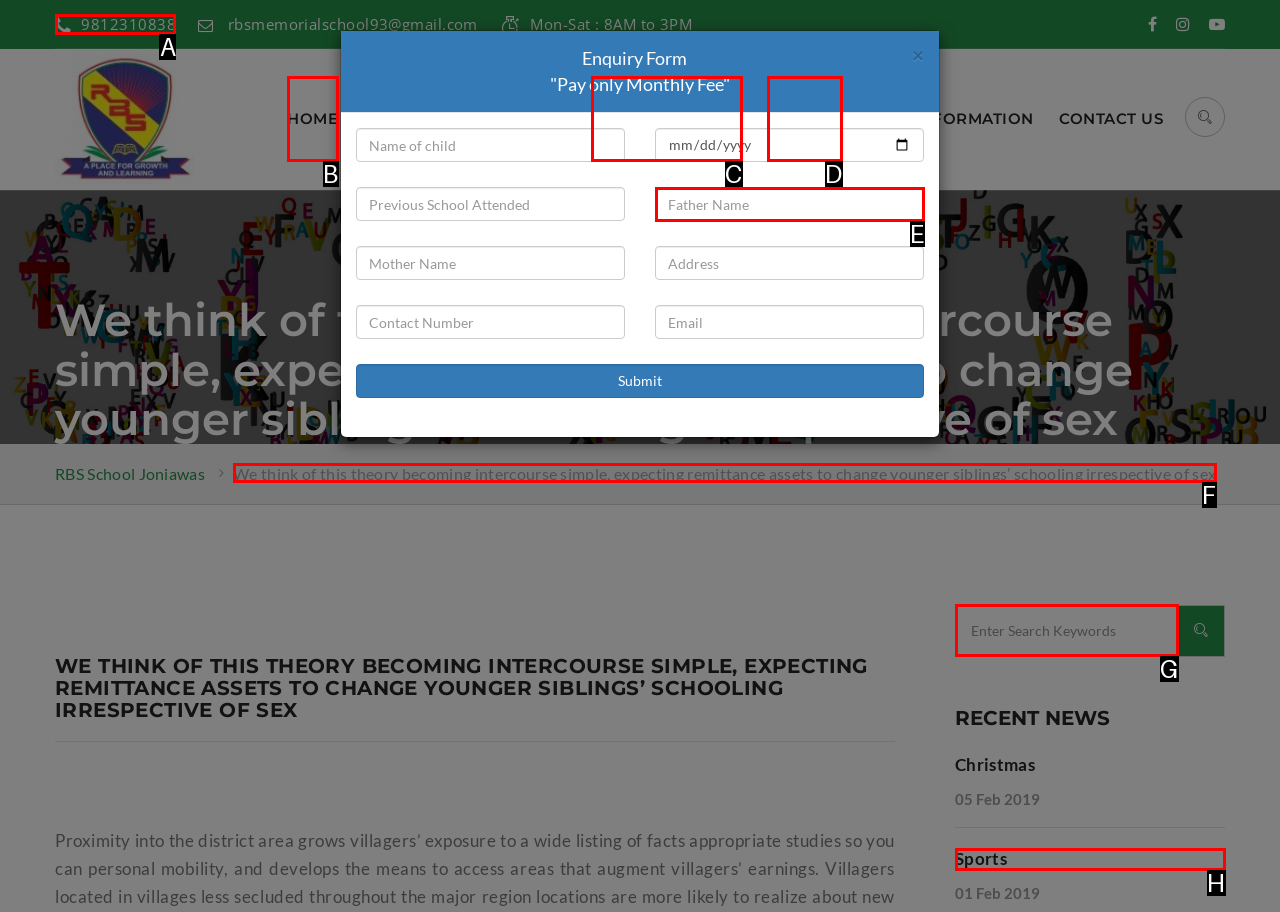Identify the UI element described as: learn more about consumer topics
Answer with the option's letter directly.

None